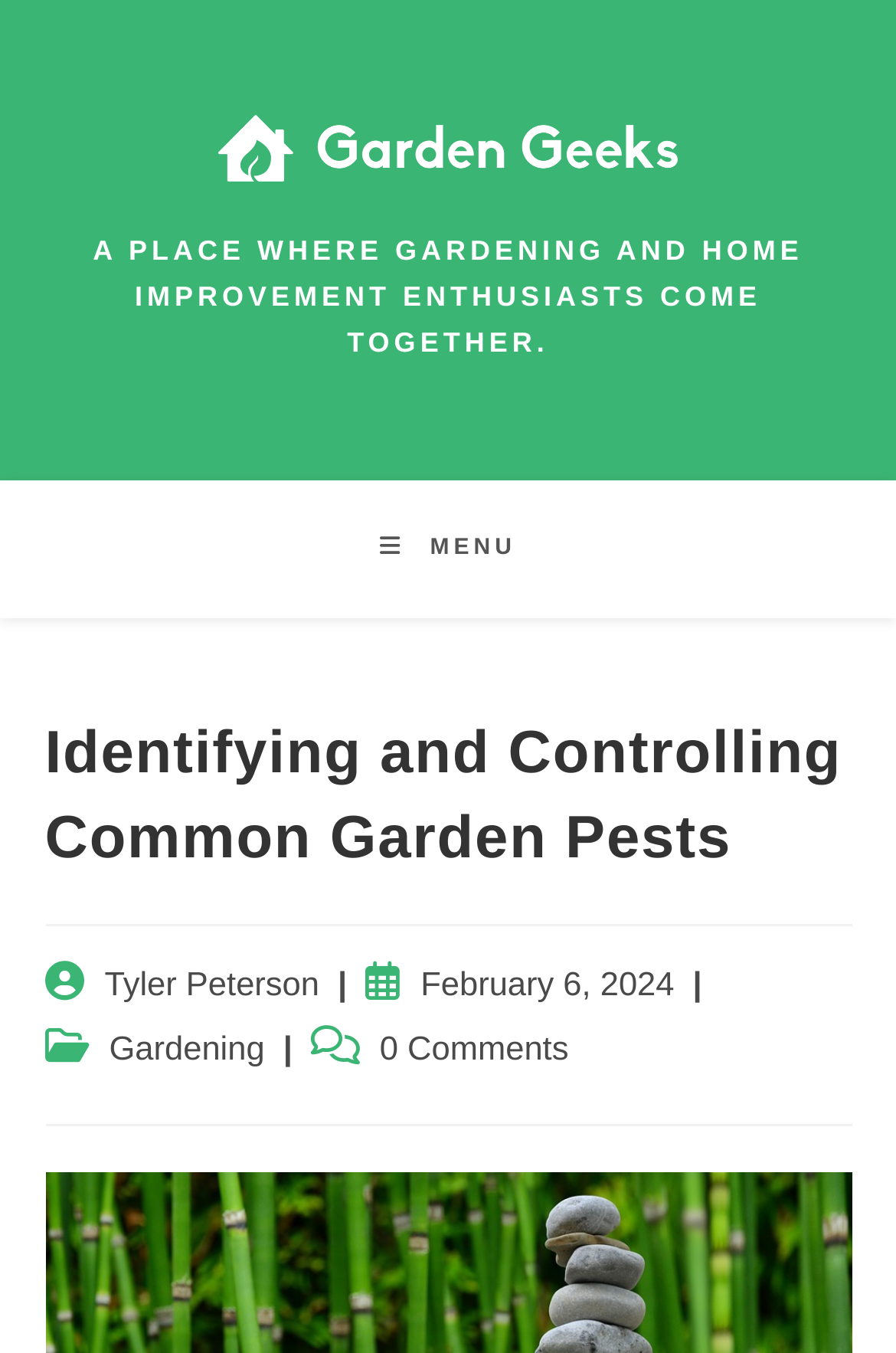Please give a succinct answer using a single word or phrase:
What is the category of the post?

Gardening